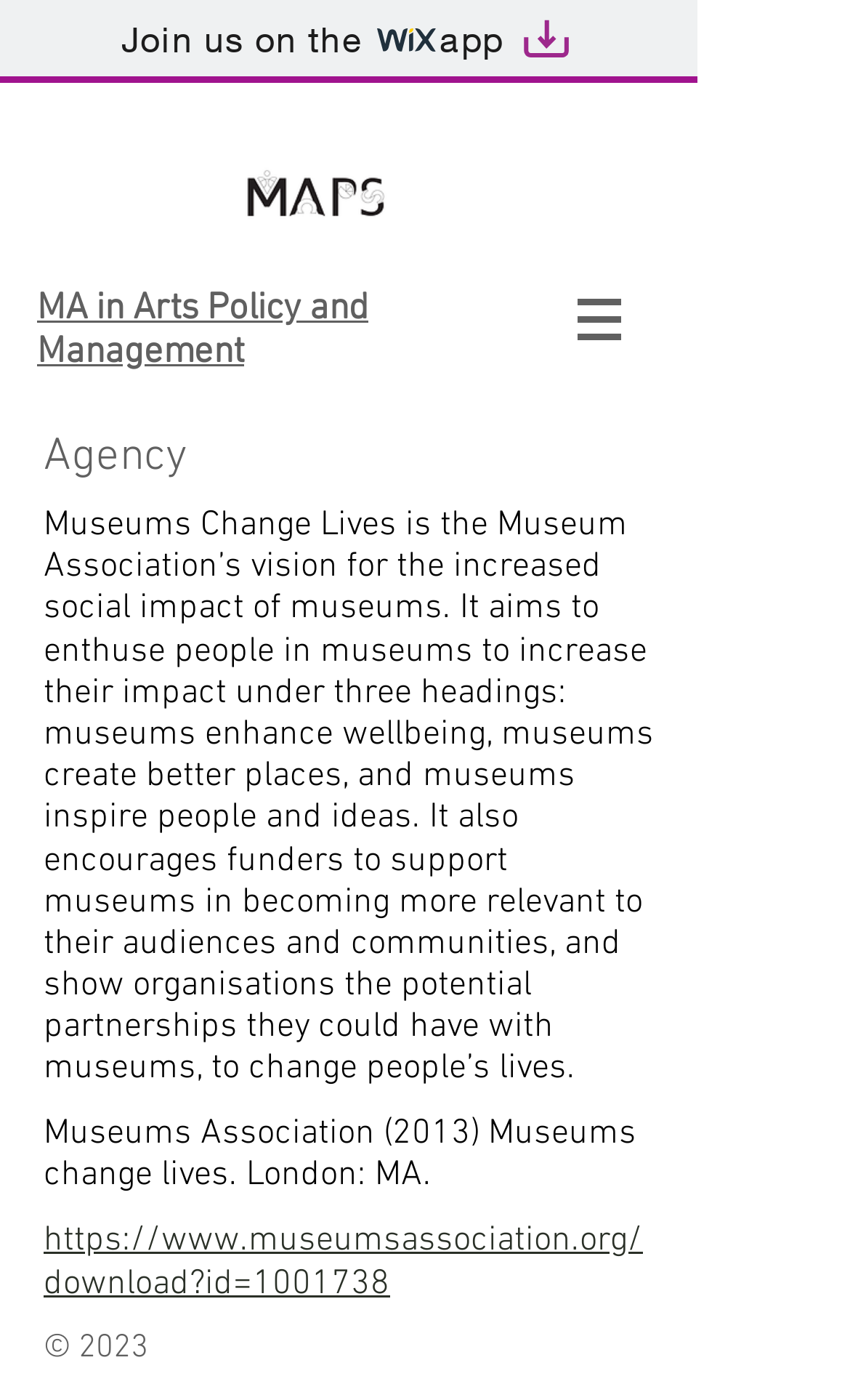Provide the bounding box coordinates of the UI element that matches the description: "https://www.museumsassociation.org/download?id=1001738".

[0.051, 0.871, 0.756, 0.933]